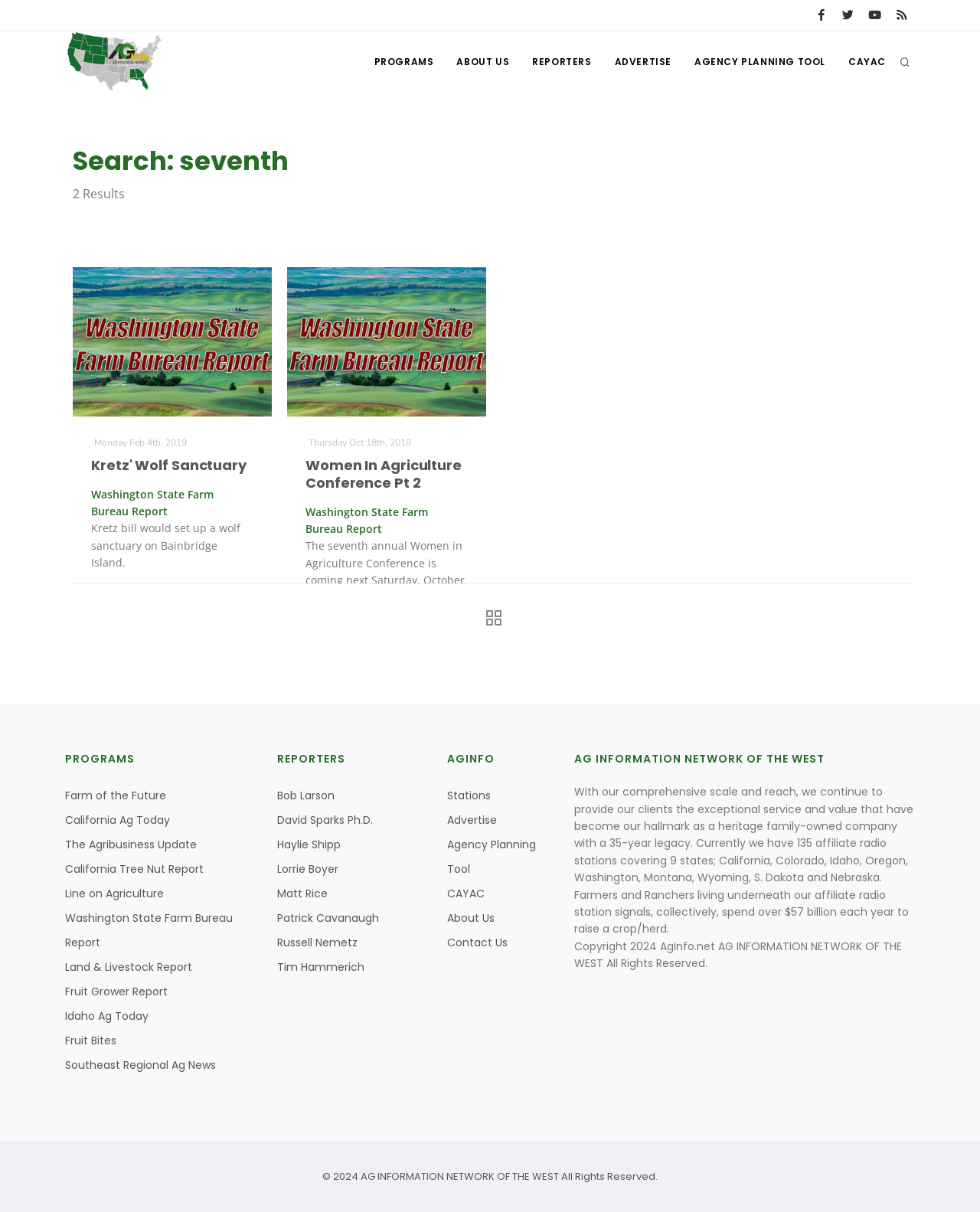What is the name of the conference mentioned on the webpage?
Using the picture, provide a one-word or short phrase answer.

Women In Agriculture Conference